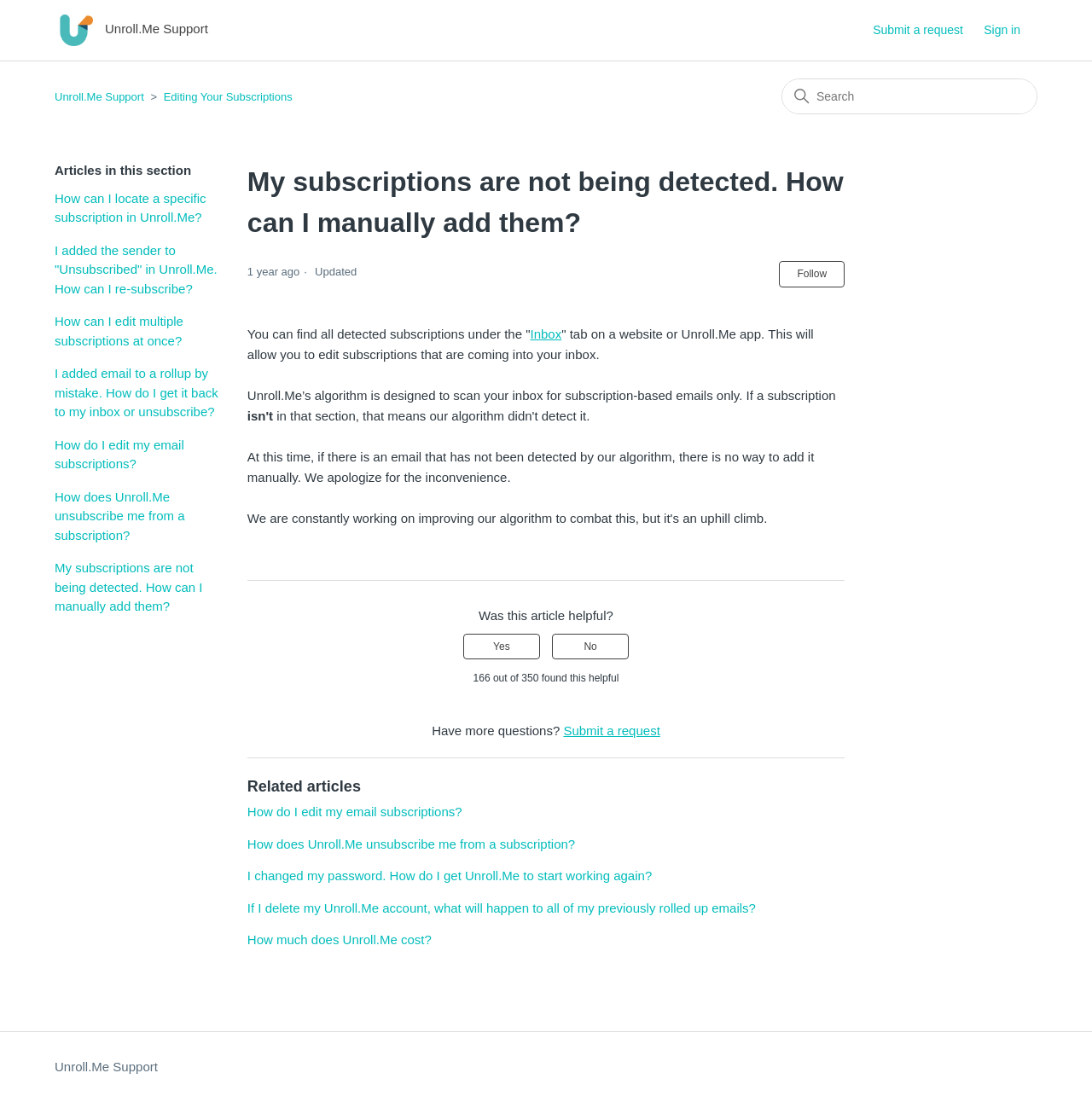Show the bounding box coordinates for the element that needs to be clicked to execute the following instruction: "Follow this article". Provide the coordinates in the form of four float numbers between 0 and 1, i.e., [left, top, right, bottom].

[0.714, 0.237, 0.774, 0.26]